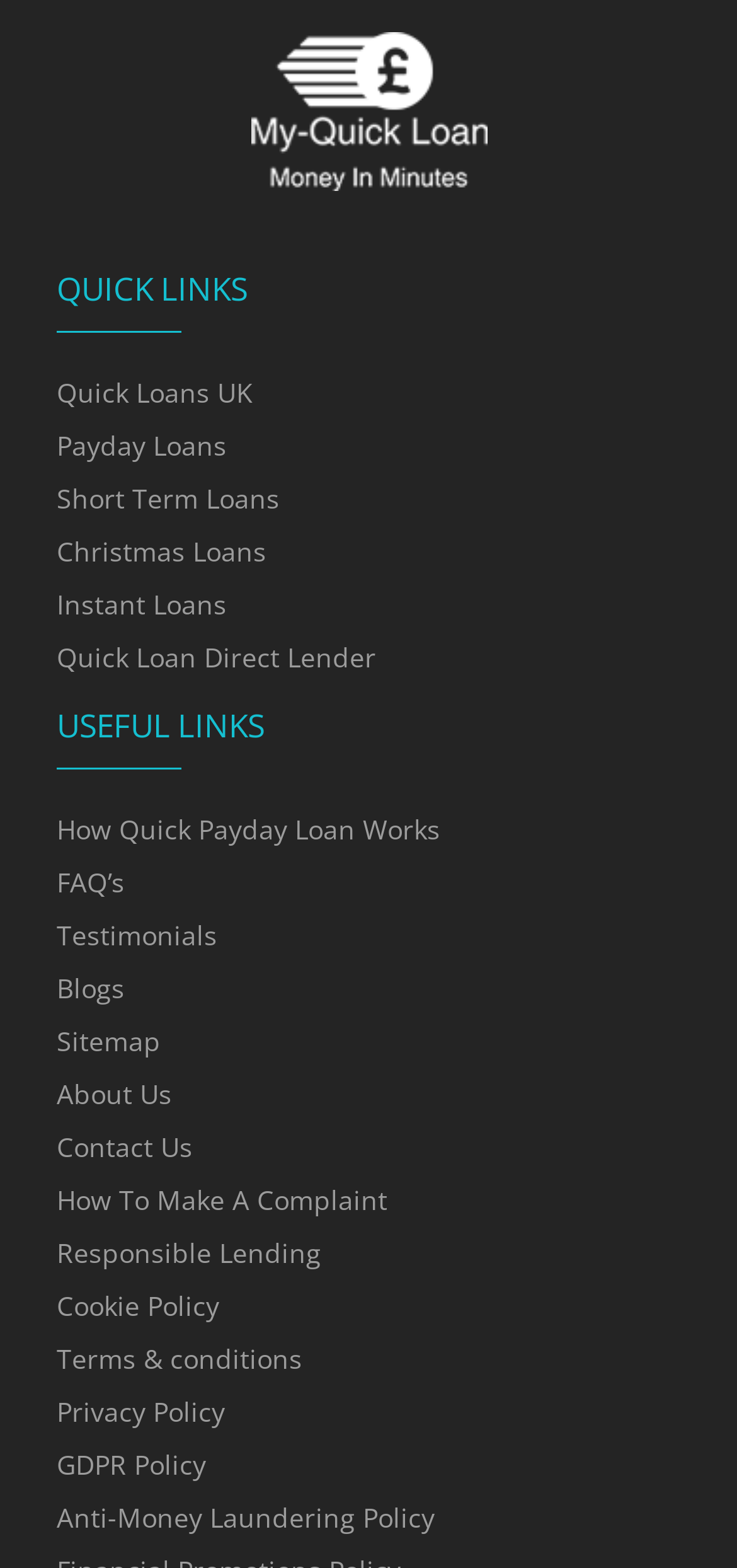Can you specify the bounding box coordinates for the region that should be clicked to fulfill this instruction: "Read about How Quick Payday Loan Works".

[0.077, 0.517, 0.597, 0.54]